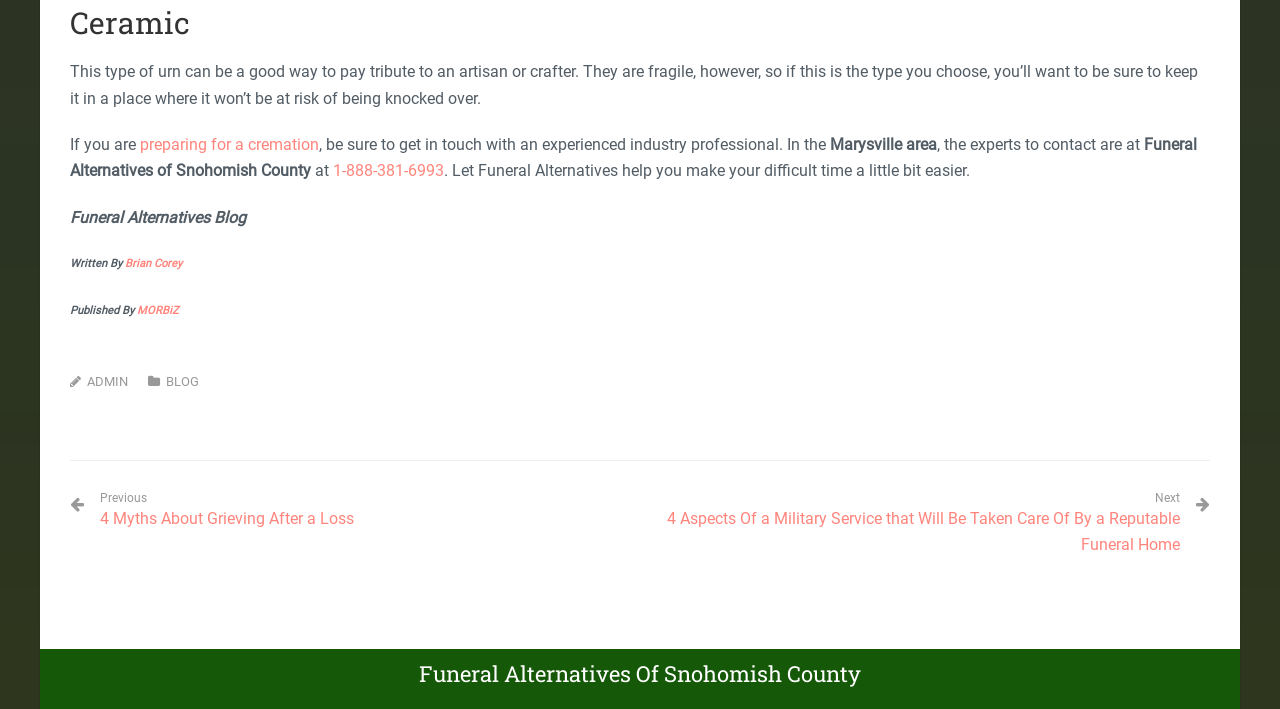Who wrote the article?
Please provide a comprehensive answer to the question based on the webpage screenshot.

The author of the article is Brian Corey, as indicated by the link 'Brian Corey' under the 'Written By' section.